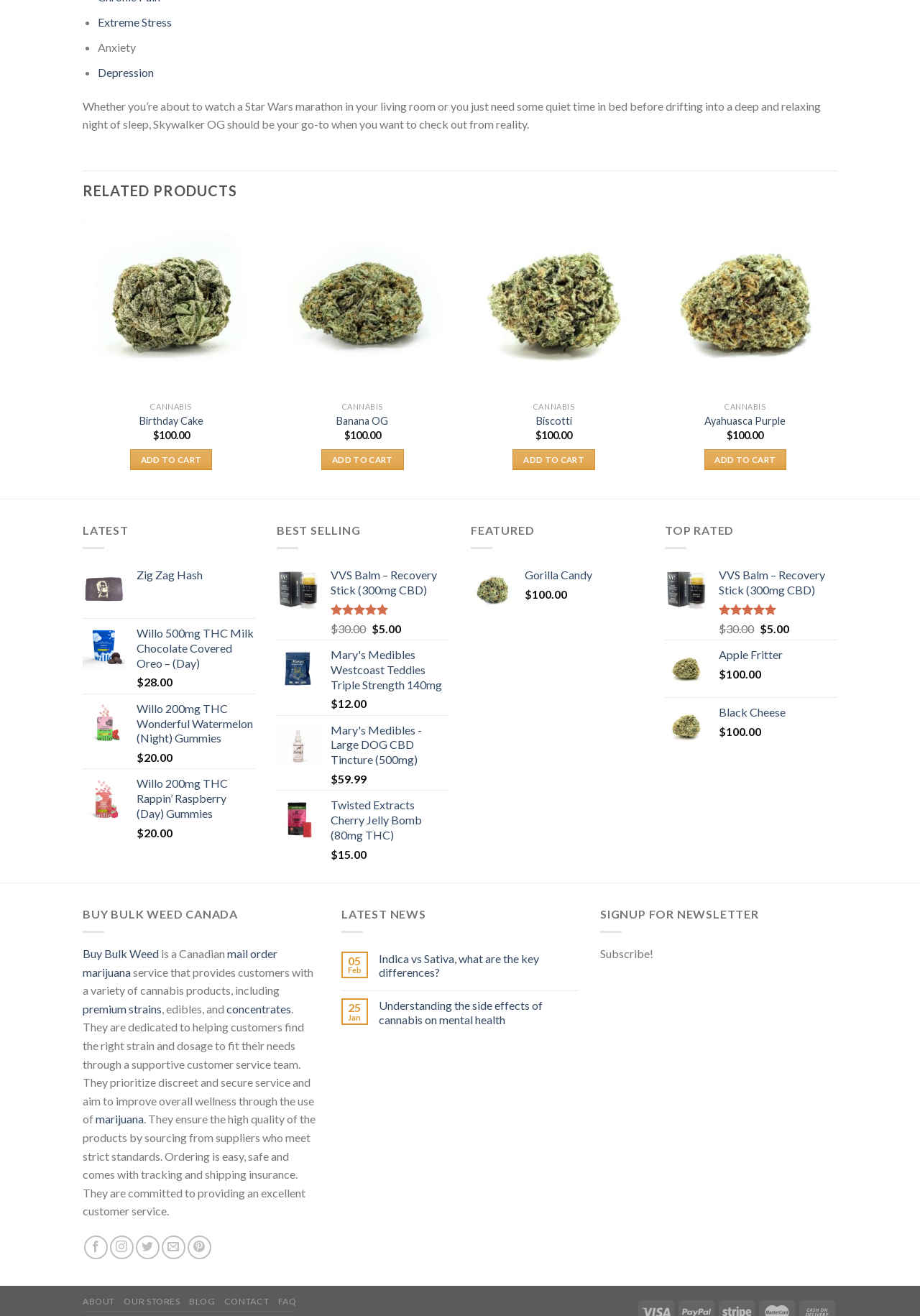Give a concise answer using only one word or phrase for this question:
What type of products are featured on this webpage?

Cannabis products